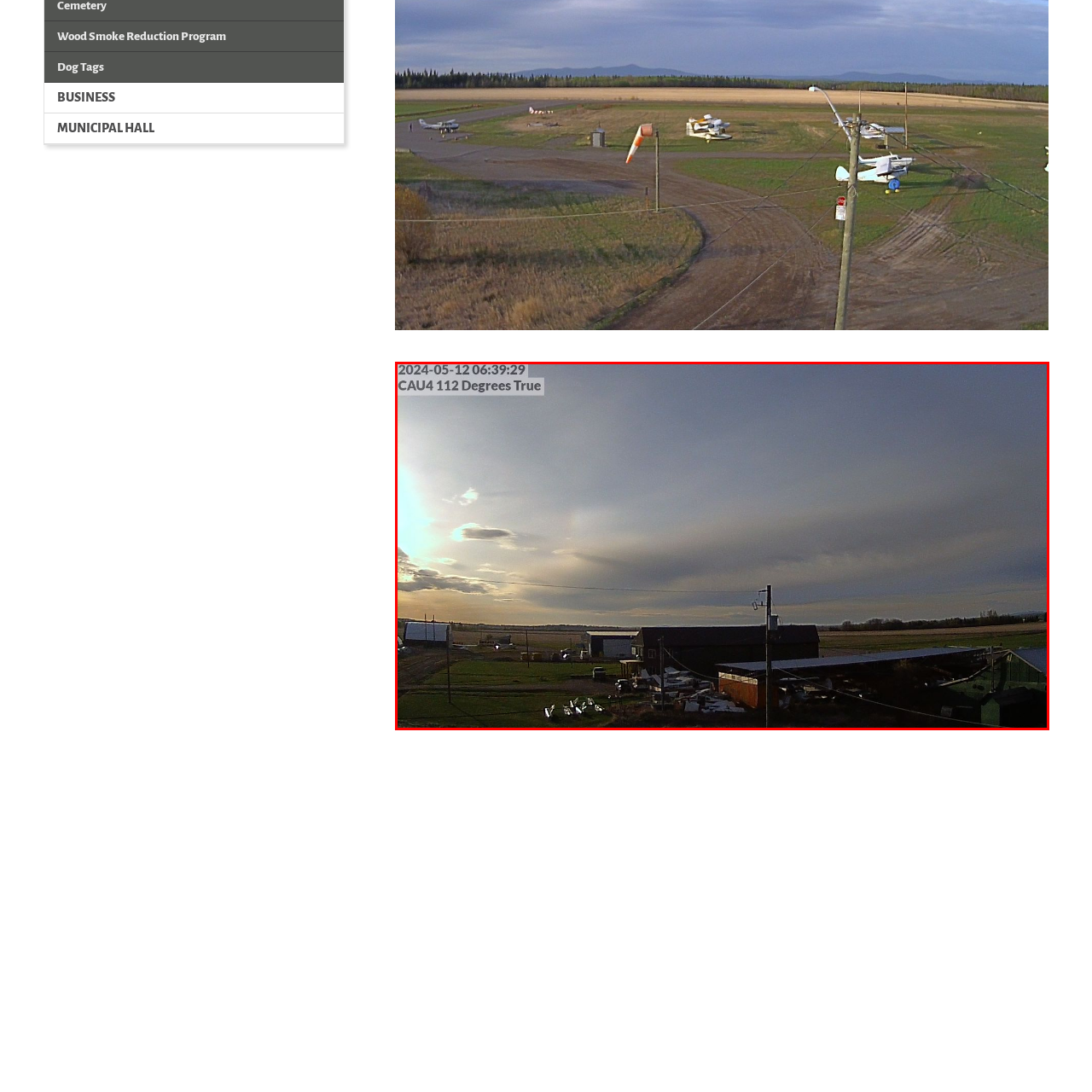Describe the contents of the image that is surrounded by the red box in a detailed manner.

This image captures a scenic view of a rural landscape at dawn, taken on May 12, 2024, at 6:39 AM. The sky is painted with soft, diffused light as the sun begins to rise, casting a gentle glow over the expansive fields. In the foreground, various structures and equipment are visible, including a few buildings and machinery, which hint at agricultural activity in the area. The horizon stretches far into the distance, with a blend of clouds and clear sky, creating a tranquil atmosphere. The image is a part of the "Airport Cameras" section, showcasing a serene moment in a rural setting.